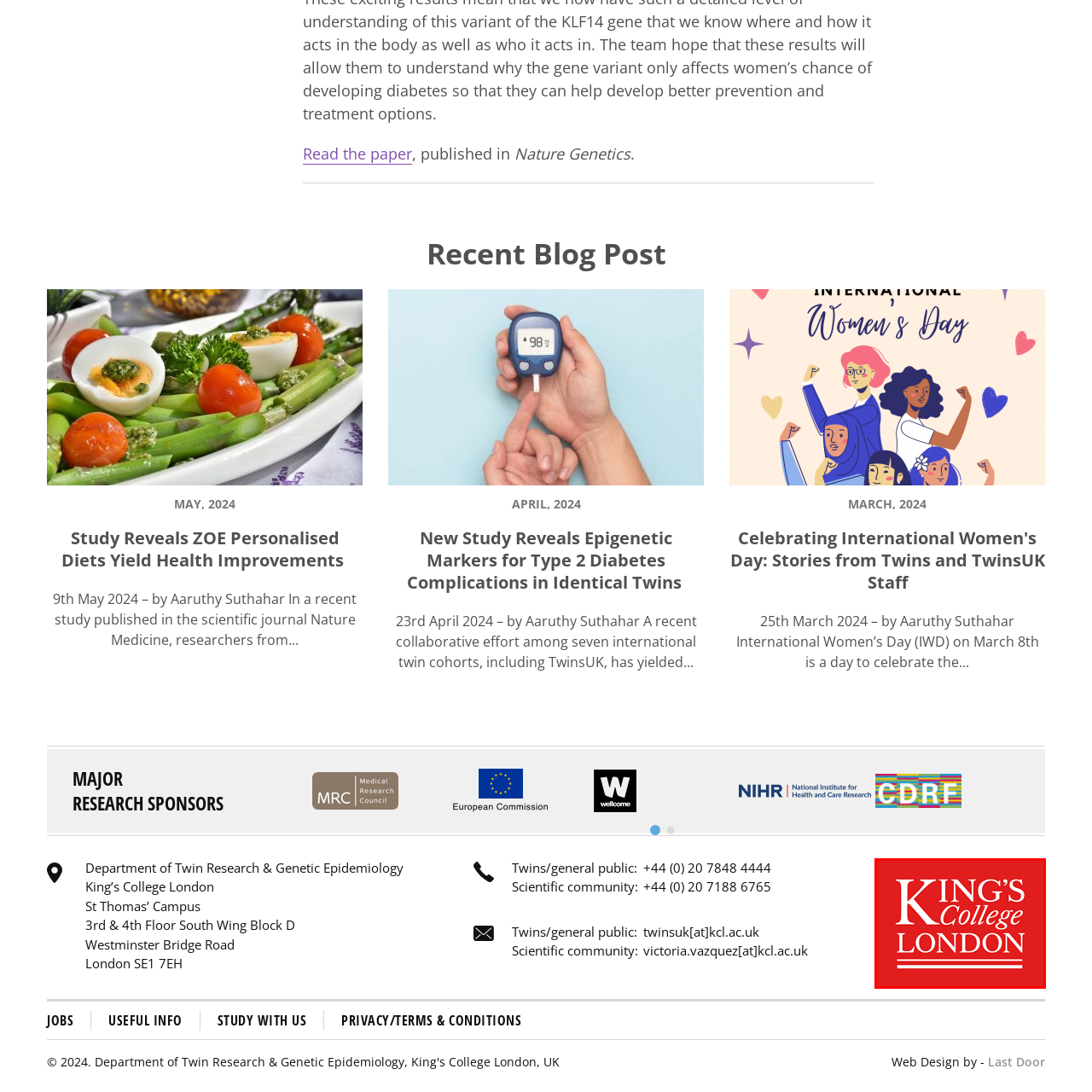Offer a thorough and descriptive summary of the image captured in the red bounding box.

The image features the logo of King's College London, prominently displayed on a vibrant red background. The name "KING'S College LONDON" is rendered in bold, elegant typography, with the word "KING'S" highlighted in a larger font size. This visual representation conveys the prestigious identity of the institution, known for its academic excellence and contributions to research. King's College London is situated in the heart of London and is recognized as one of the leading universities in the UK, making it a significant landmark in higher education. The combination of the striking colors and the sophisticated font makes the logo both memorable and indicative of the university's rich heritage and reputable standing.